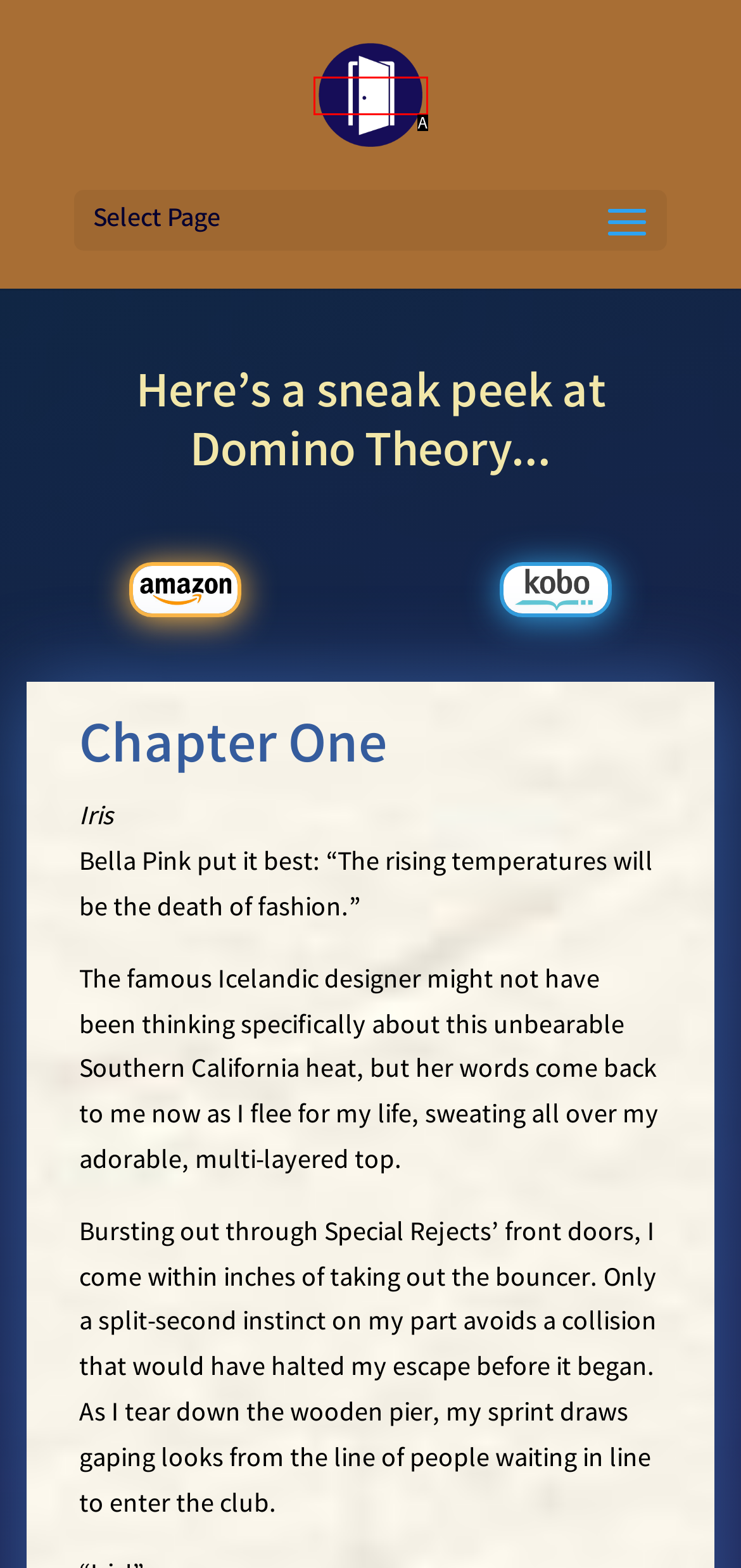Point out the option that best suits the description: alt="Portabianca Publishing"
Indicate your answer with the letter of the selected choice.

A